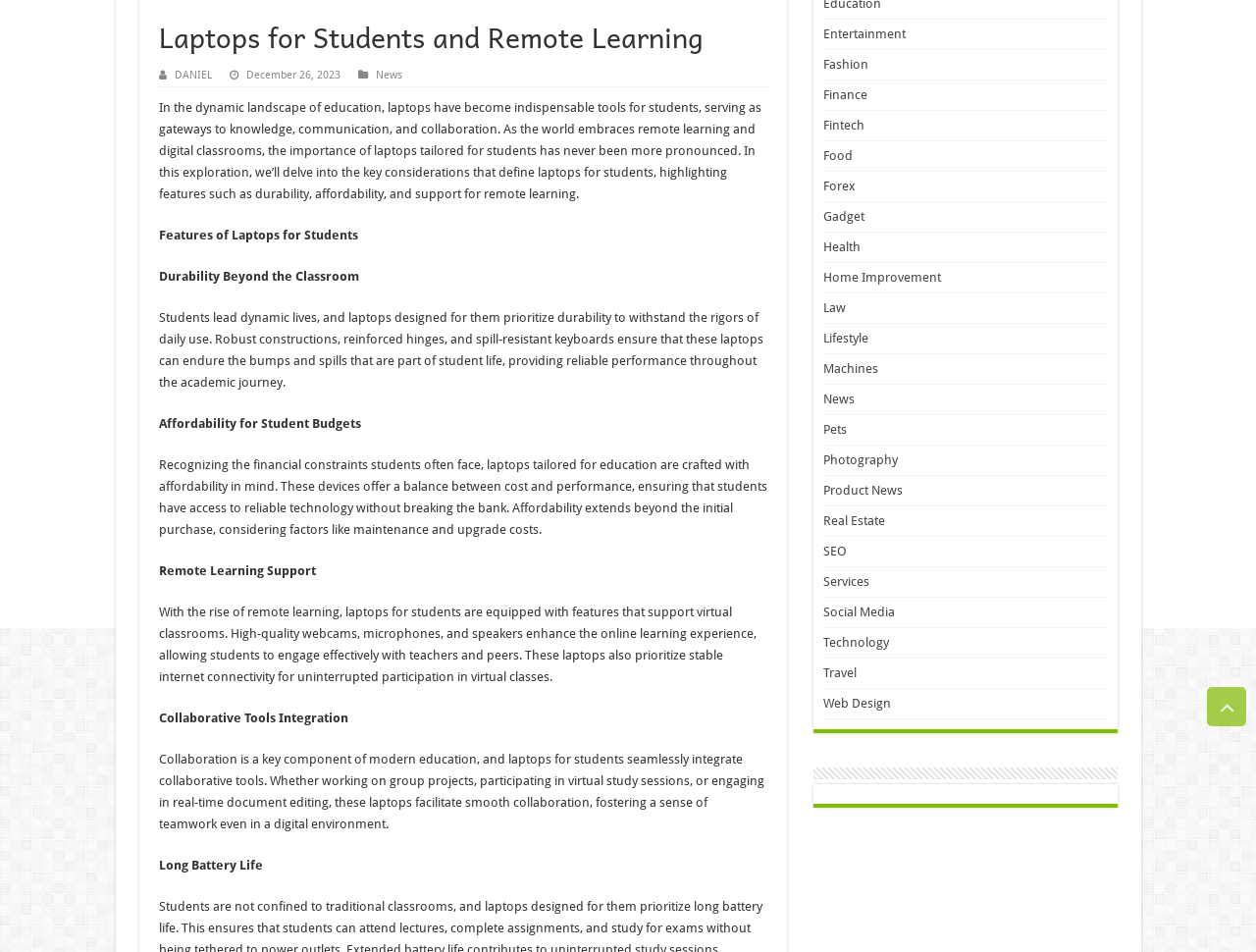Provide the bounding box coordinates for the UI element described in this sentence: "Product News". The coordinates should be four float values between 0 and 1, i.e., [left, top, right, bottom].

[0.655, 0.507, 0.718, 0.522]